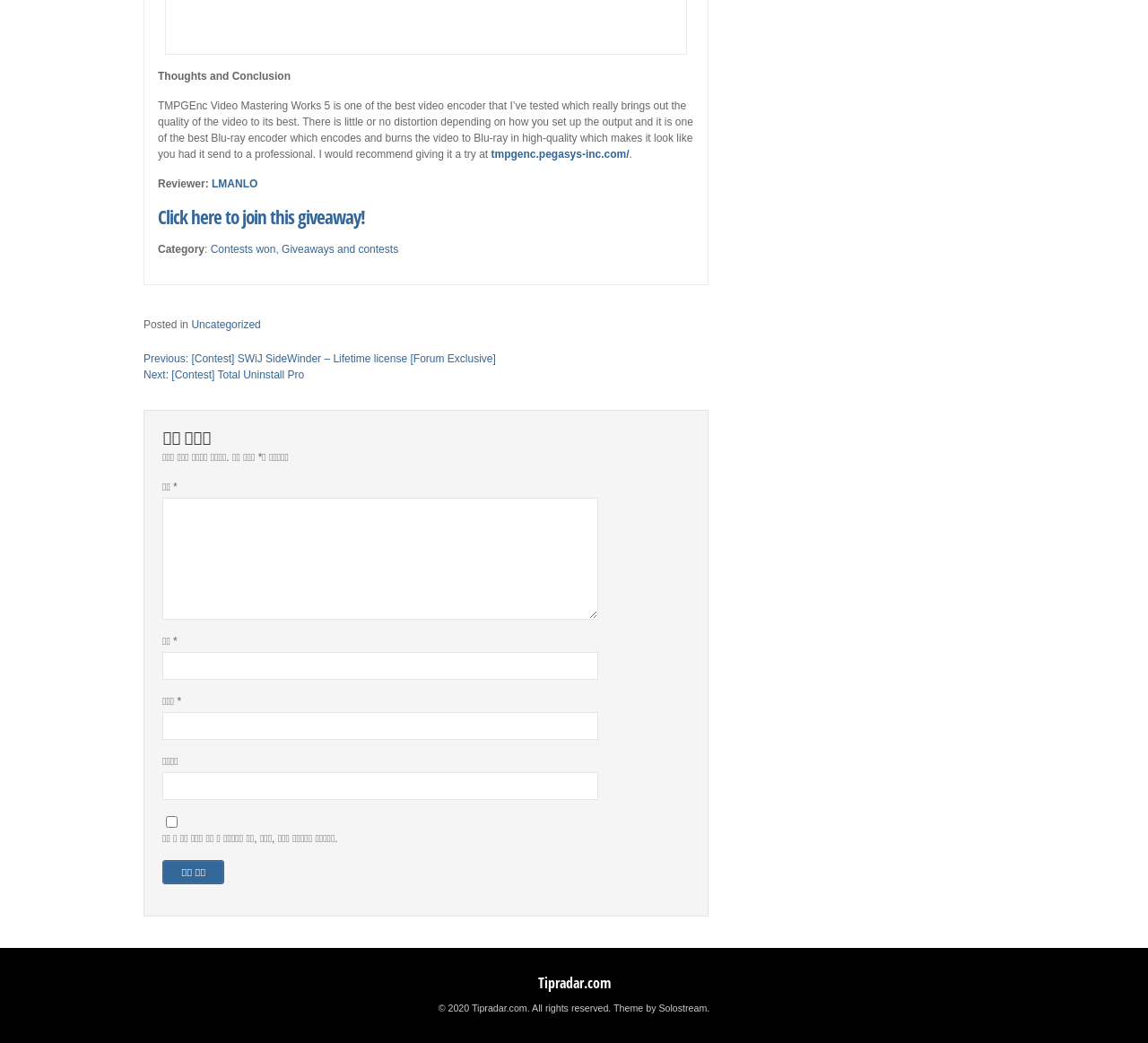Determine the bounding box coordinates of the clickable element to achieve the following action: 'Click the 'Barnard Reporter' link'. Provide the coordinates as four float values between 0 and 1, formatted as [left, top, right, bottom].

None